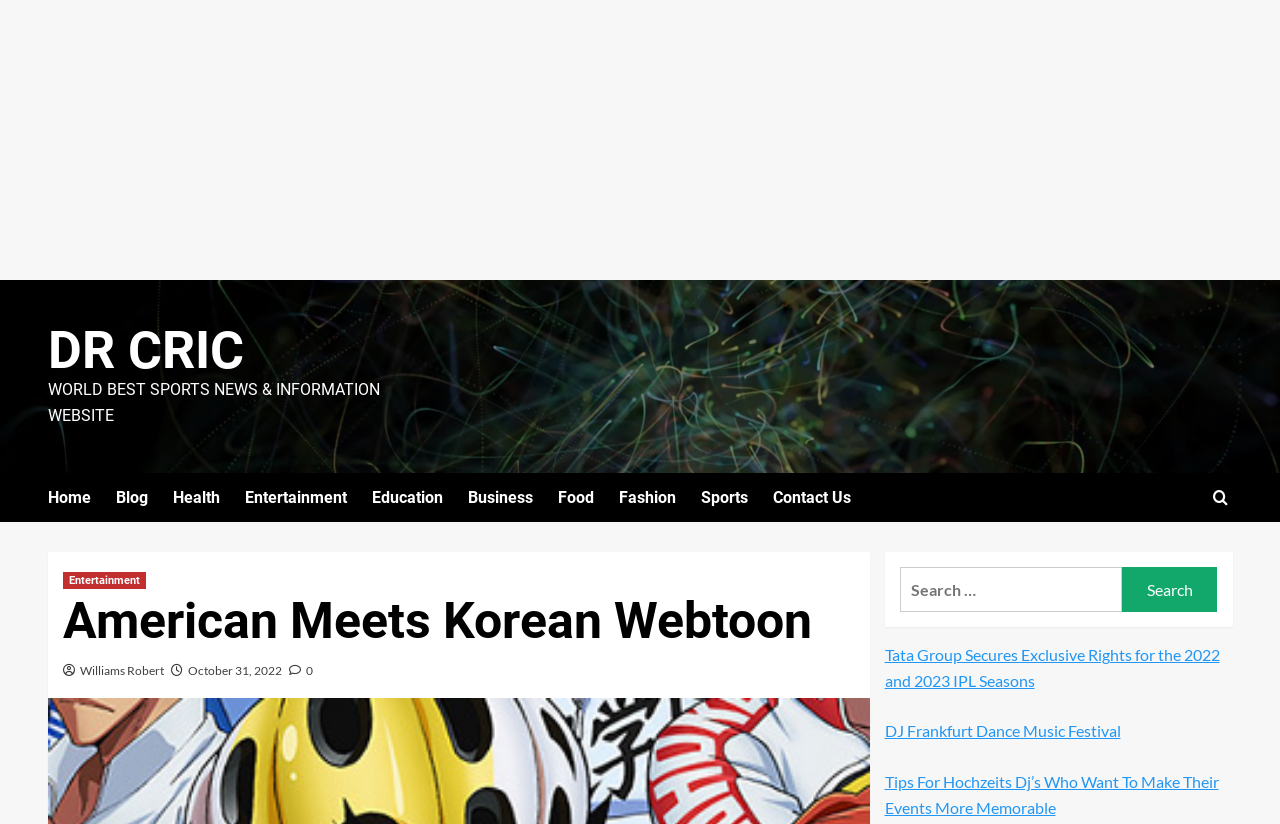Please determine the bounding box coordinates for the element with the description: "Dr Cric".

[0.037, 0.388, 0.19, 0.462]